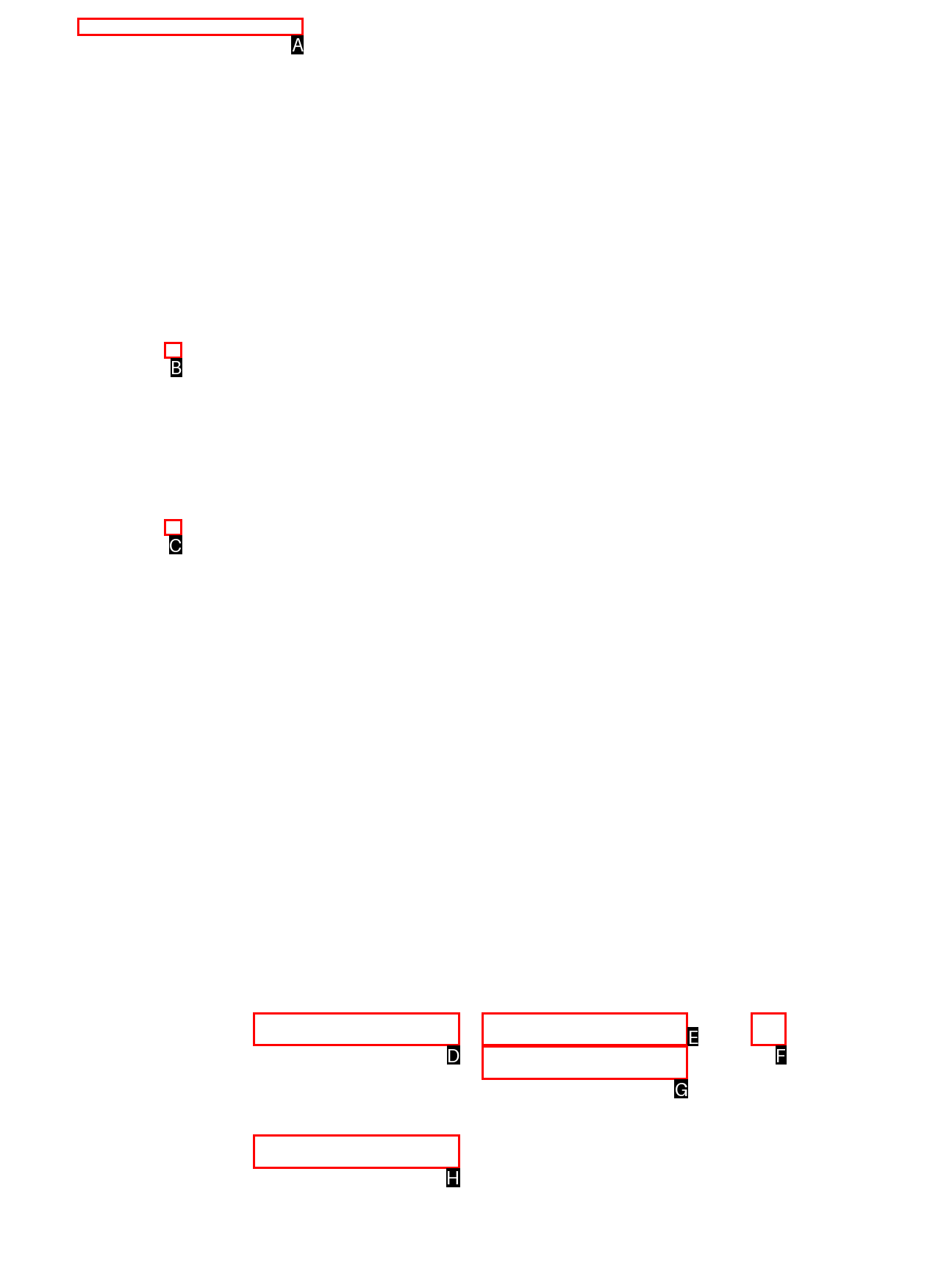Determine the option that best fits the description: Wix.com
Reply with the letter of the correct option directly.

None